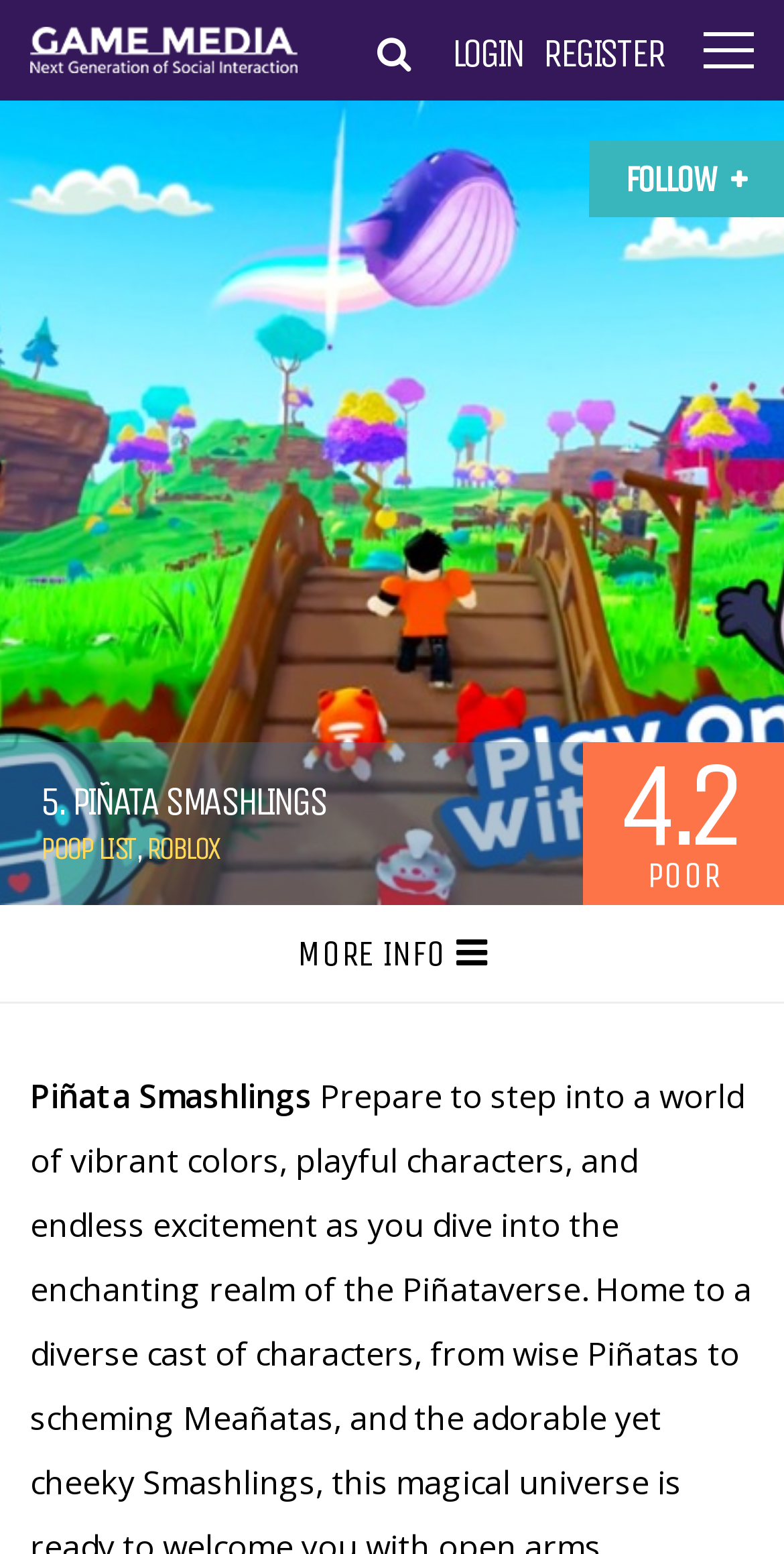Using the provided description aria-label="Toggle navigation", find the bounding box coordinates for the UI element. Provide the coordinates in (top-left x, top-left y, bottom-right x, bottom-right y) format, ensuring all values are between 0 and 1.

None